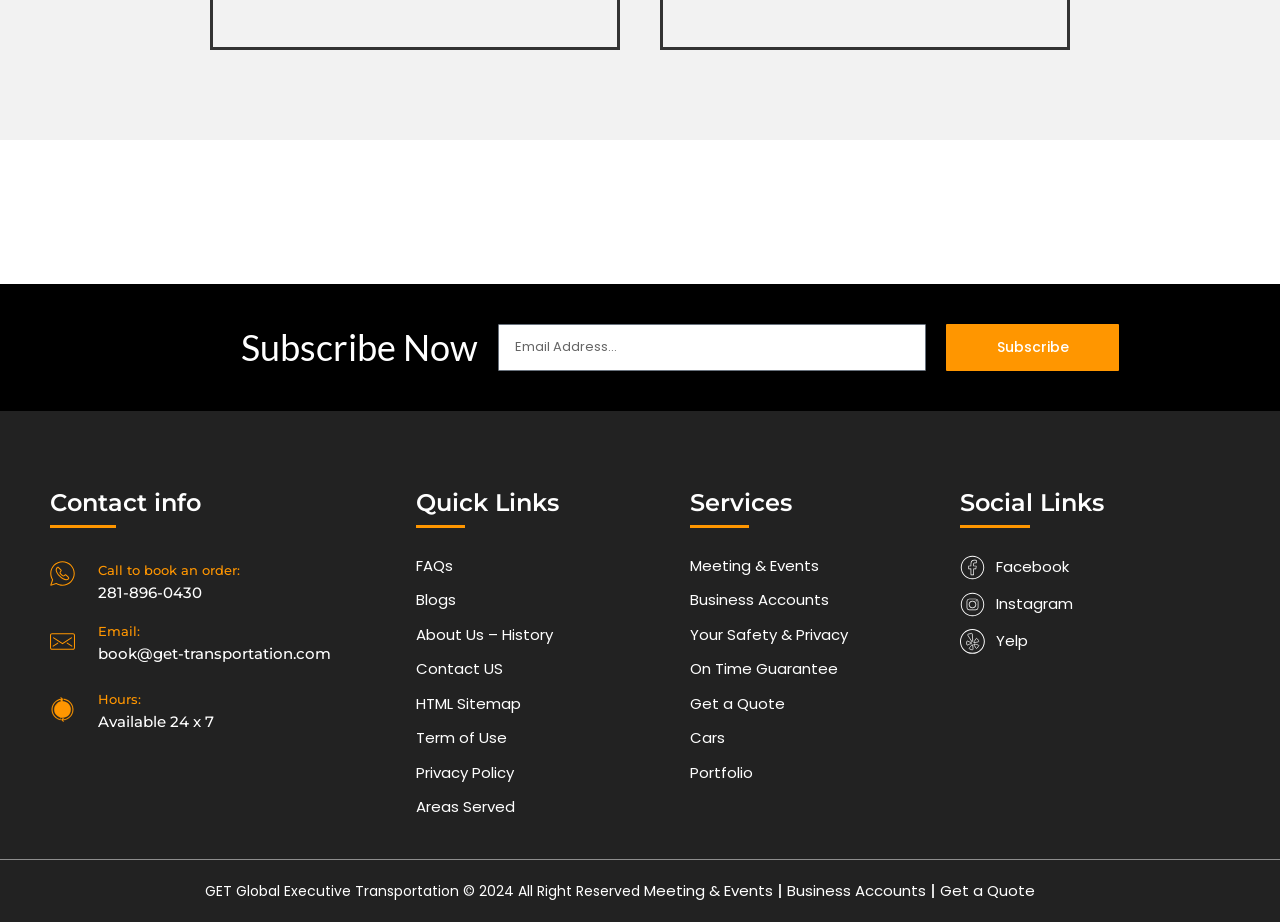Can I get a quote from the company?
Based on the image, please offer an in-depth response to the question.

The 'Get a Quote' link is provided in the 'Services' section, which suggests that I can get a quote from the company by clicking on this link and following the subsequent steps.